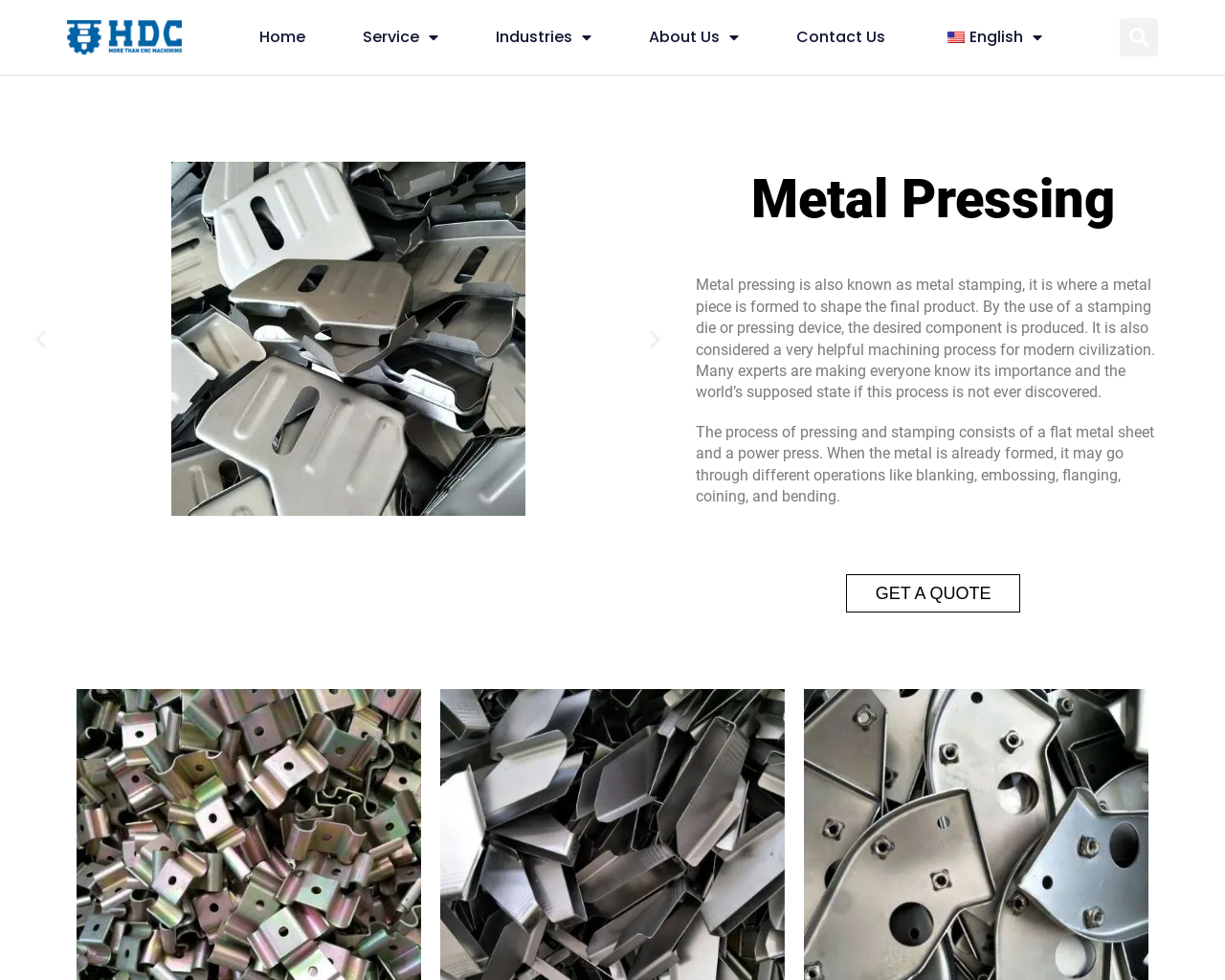Locate the bounding box coordinates of the element that should be clicked to execute the following instruction: "Search for something".

[0.914, 0.019, 0.945, 0.058]